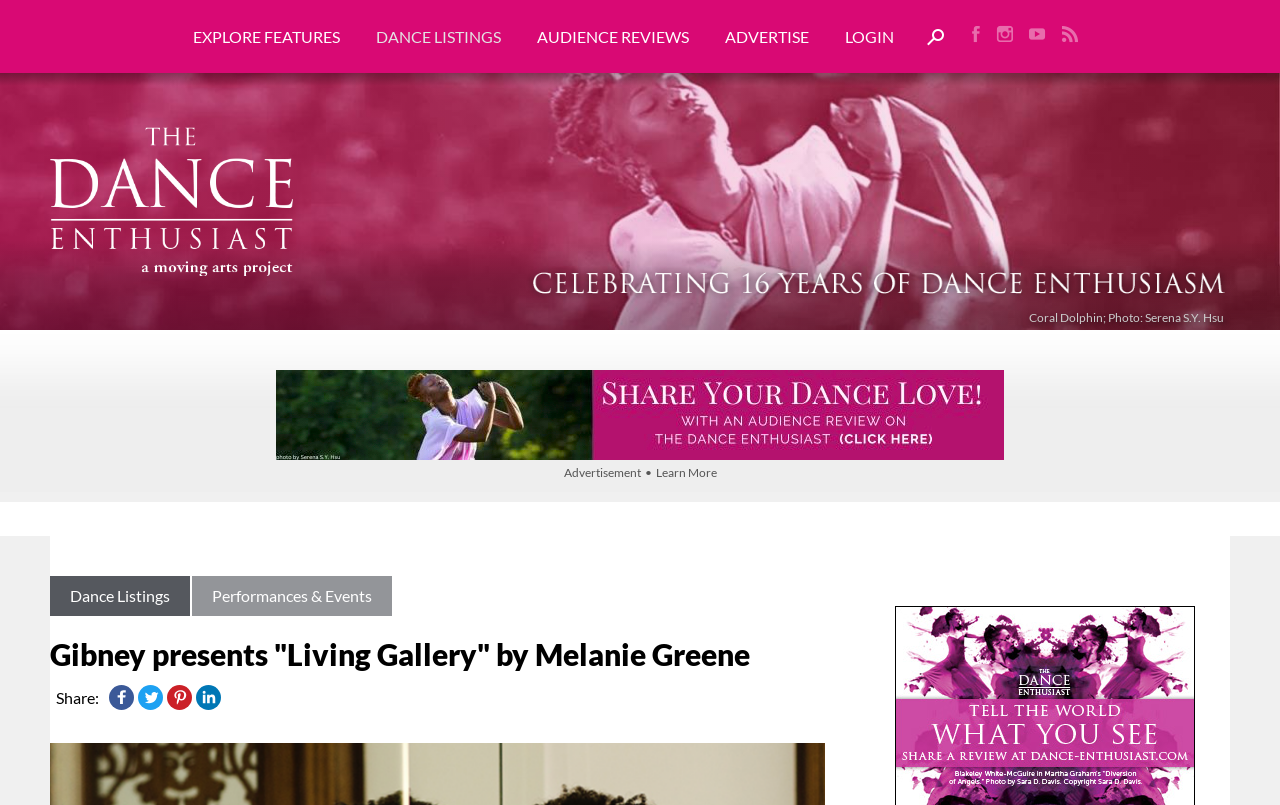What is the image description below the main image?
Respond to the question with a well-detailed and thorough answer.

The image description is located below the main image, which is a photo of Coral Dolphin. The description mentions the photographer's name, Serena S.Y. Hsu.